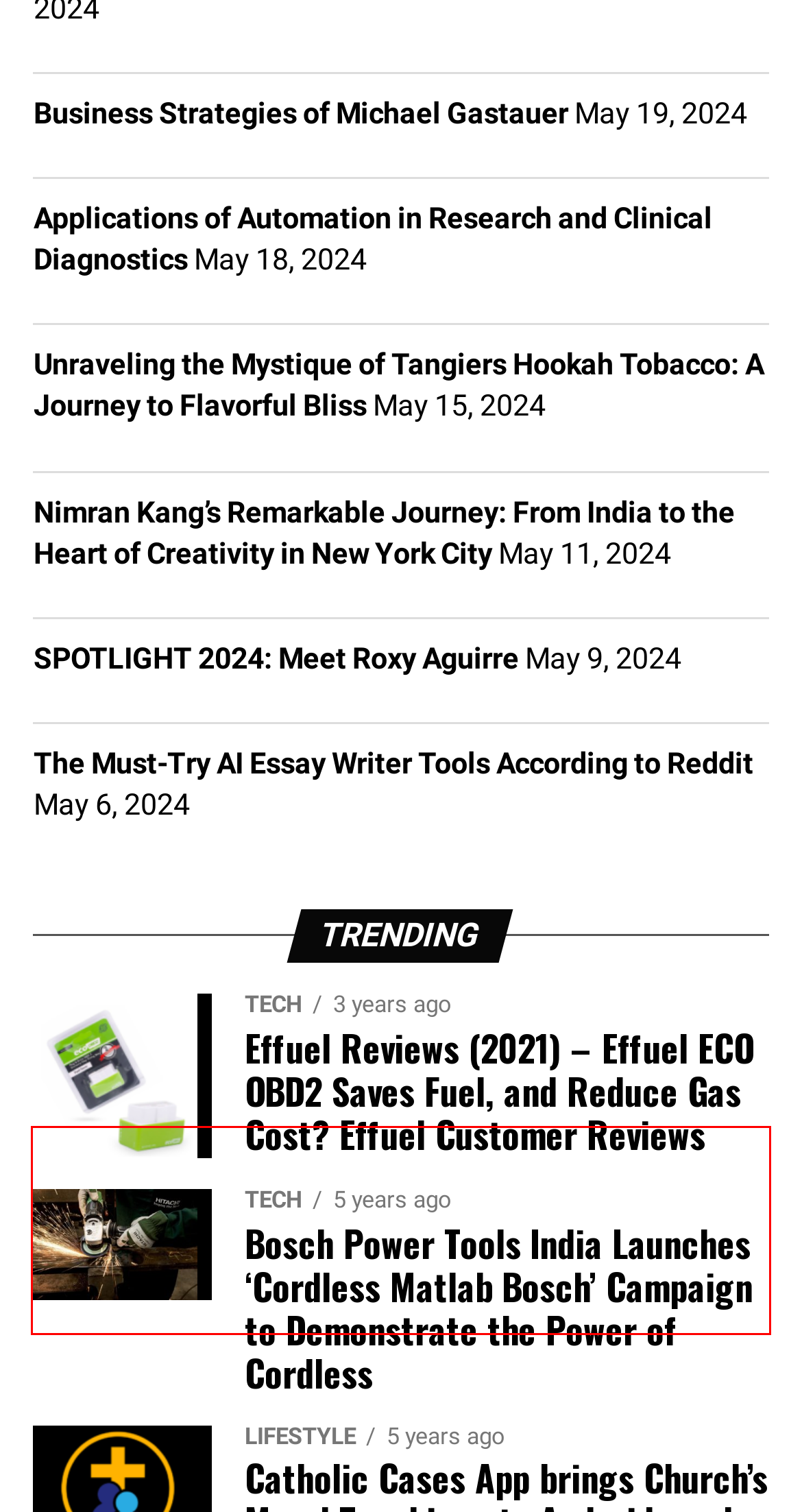Within the screenshot of the webpage, locate the red bounding box and use OCR to identify and provide the text content inside it.

Review your dental insurance policy to understand coverage details. Some policies may cover emergency procedures, while others may have limitations.